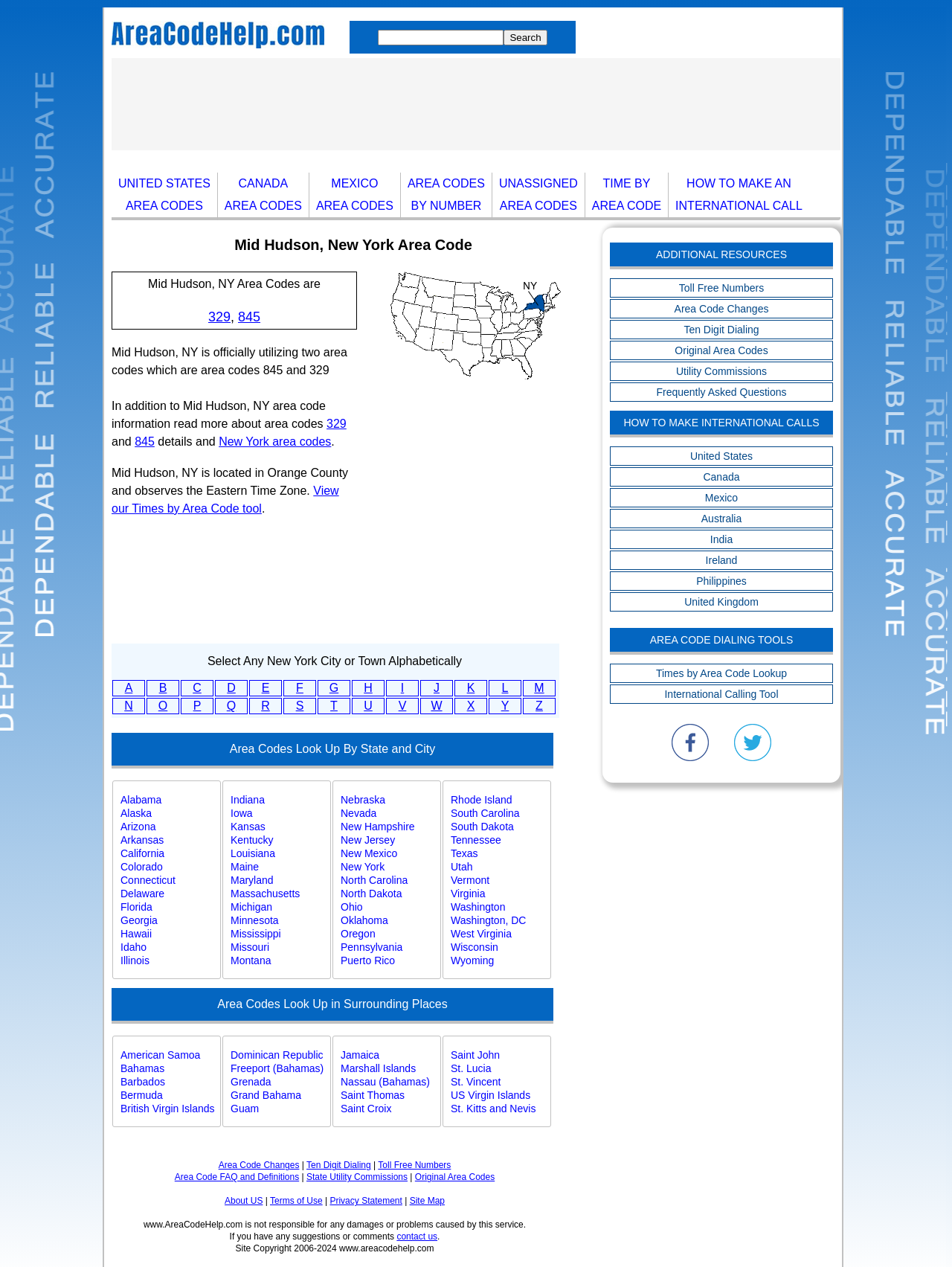Provide a one-word or one-phrase answer to the question:
What is the county where Mid Hudson, NY is located?

Orange County